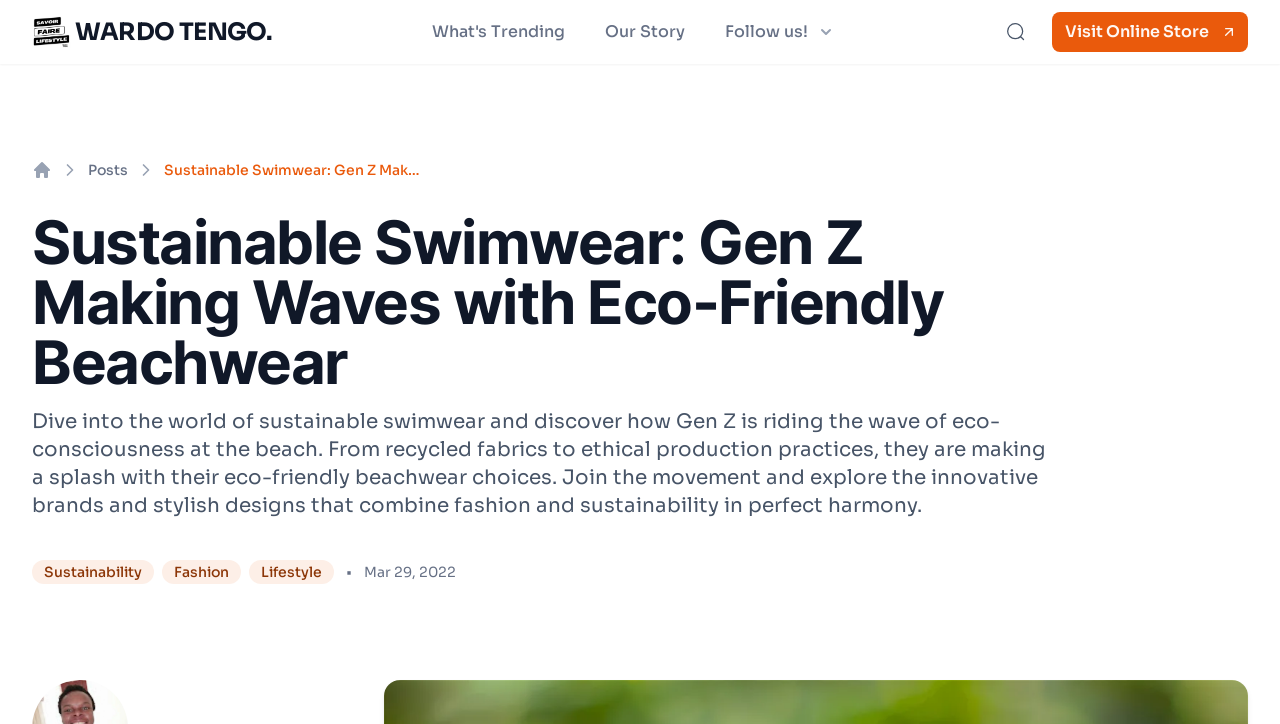Can you give a detailed response to the following question using the information from the image? What is the date mentioned in the webpage?

The date Mar 29, 2022 is mentioned in the webpage, likely indicating the date of publication or update of the article or blog post about sustainable swimwear.